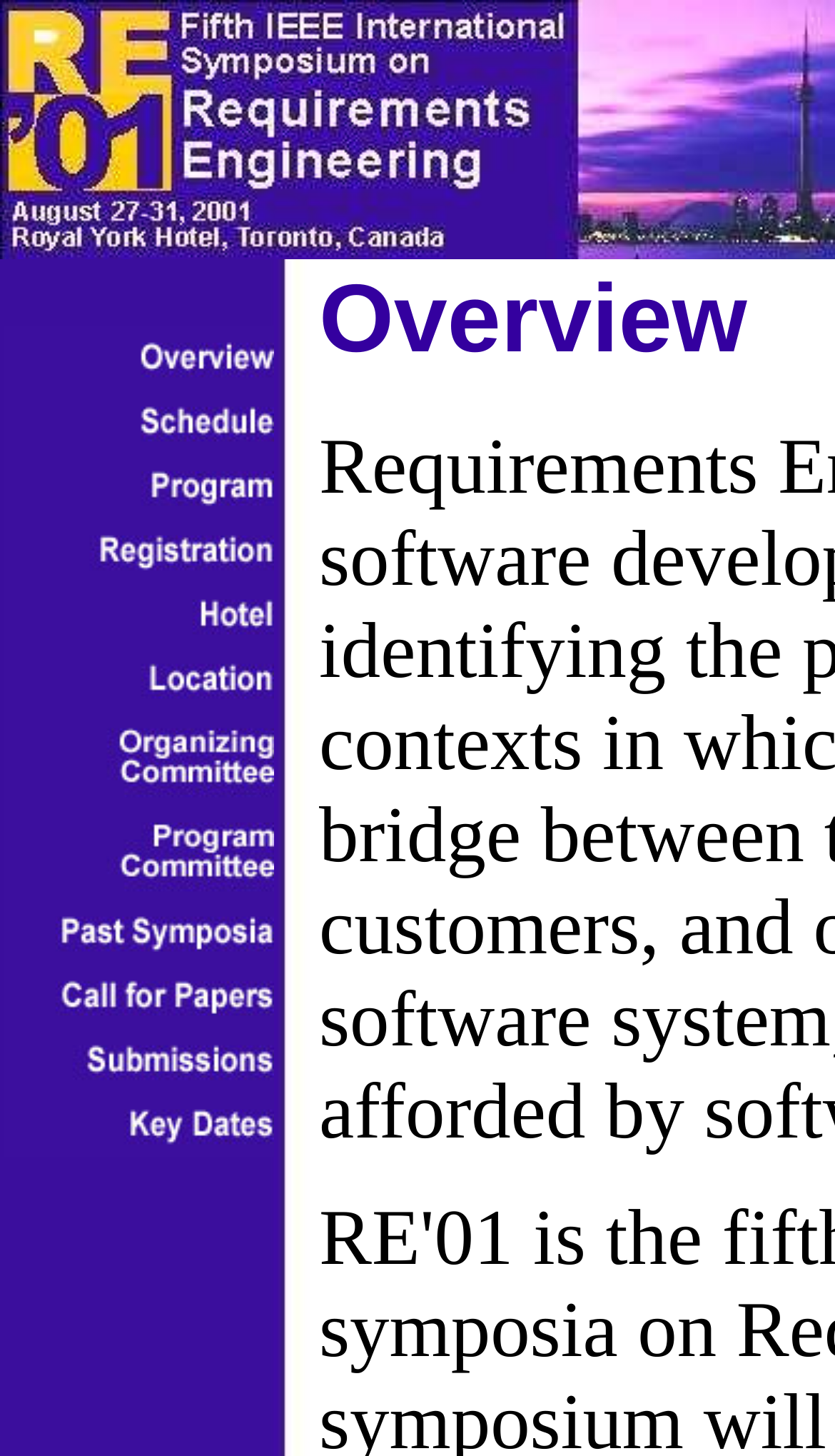What is the vertical position of the 20th row in the table?
Answer with a single word or phrase by referring to the visual content.

Middle